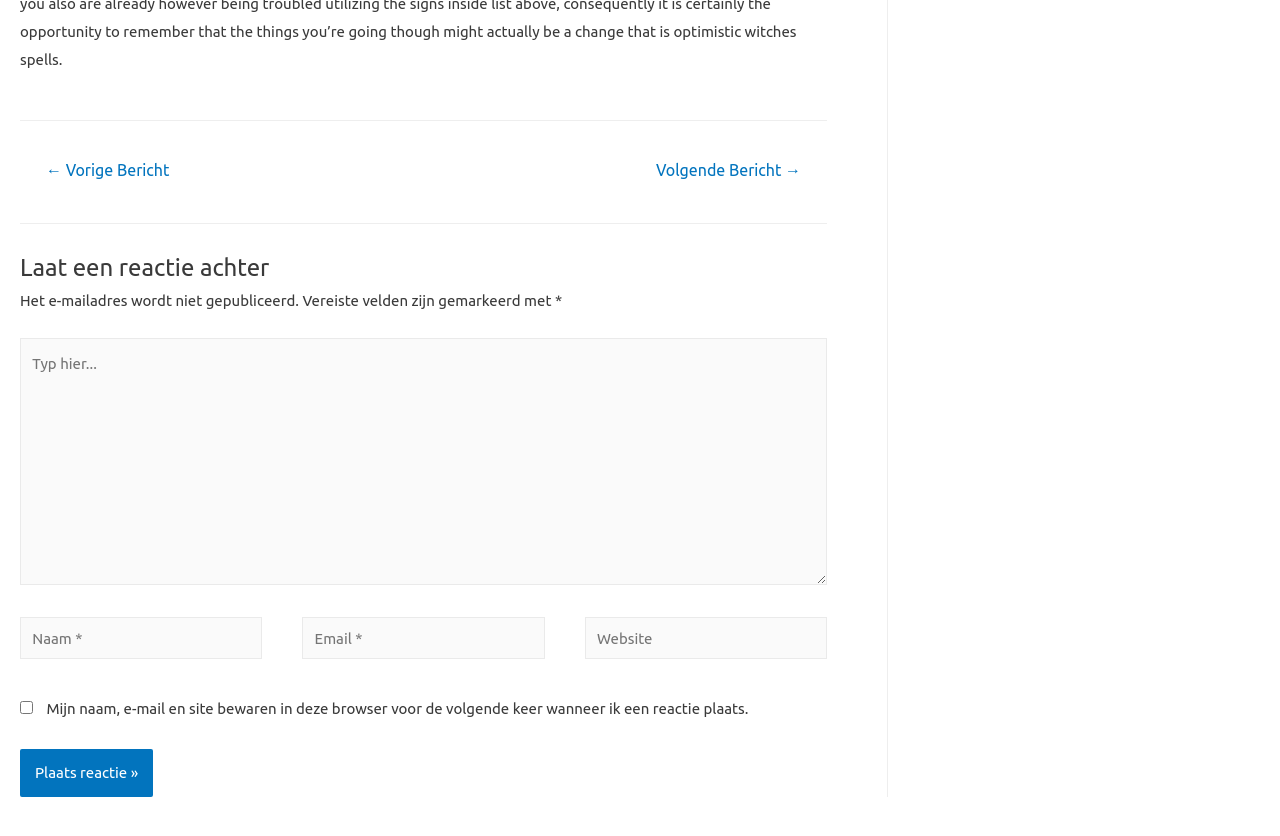What is the function of the checkbox?
Refer to the screenshot and deliver a thorough answer to the question presented.

The checkbox is labeled 'Mijn naam, e-mail en site bewaren in deze browser voor de volgende keer wanneer ik een reactie plaats', which translates to 'Save my name, email, and site in this browser for the next time I leave a comment'. This suggests that checking the box will save the user's information for future comments.